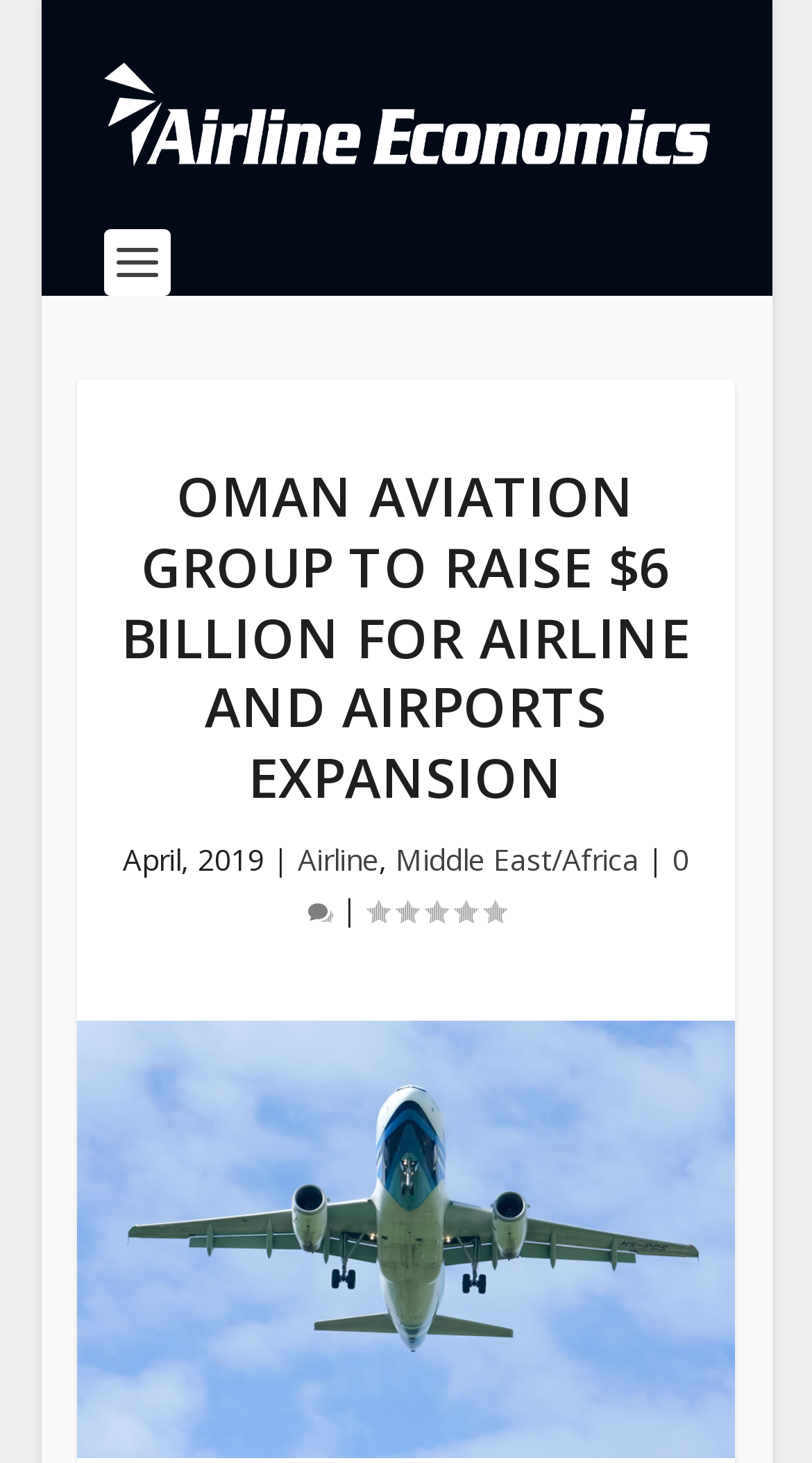Identify the bounding box for the described UI element. Provide the coordinates in (top-left x, top-left y, bottom-right x, bottom-right y) format with values ranging from 0 to 1: Middle East/Africa

[0.487, 0.574, 0.787, 0.601]